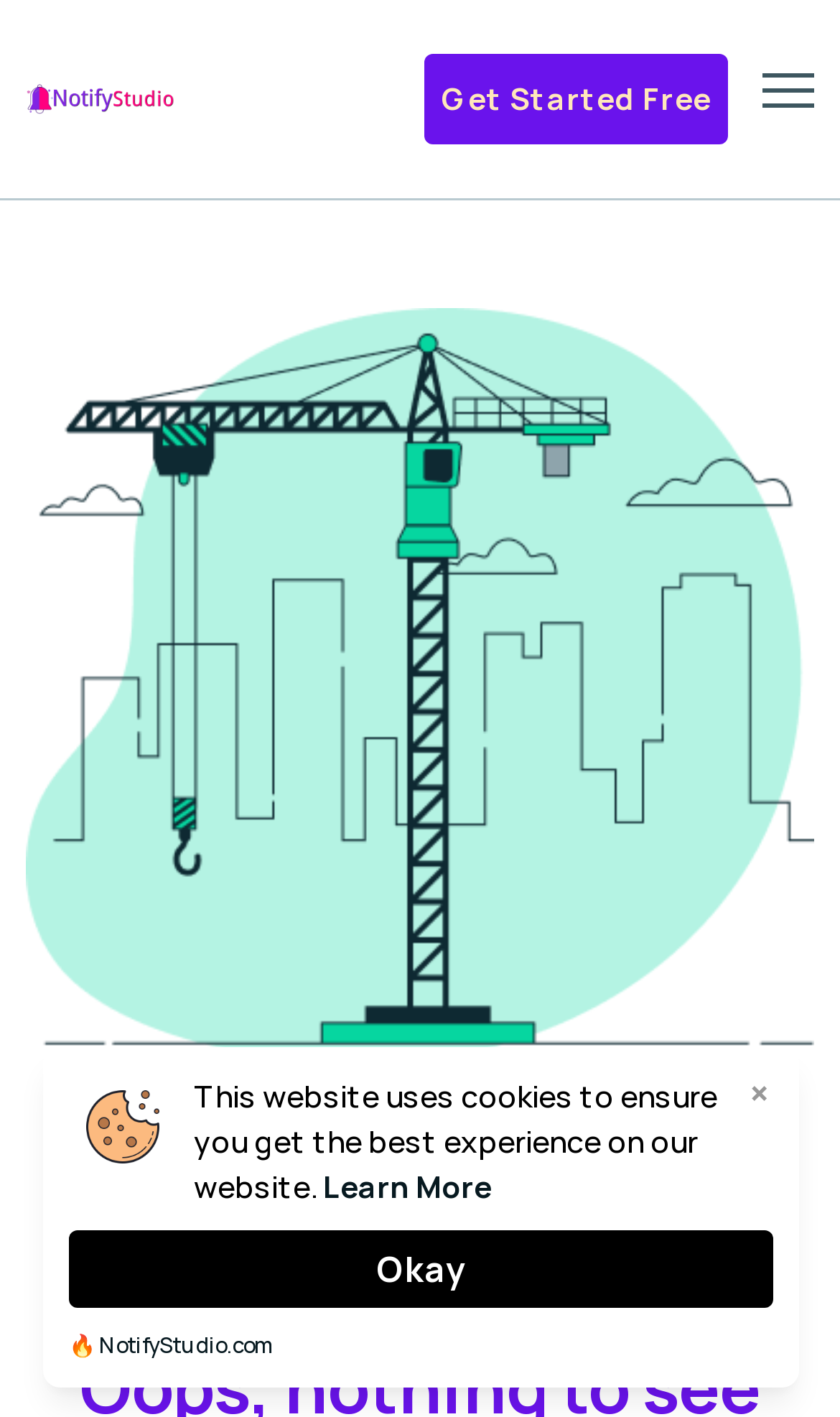Answer the following query concisely with a single word or phrase:
What is the call-to-action button on the webpage?

Get Started Free